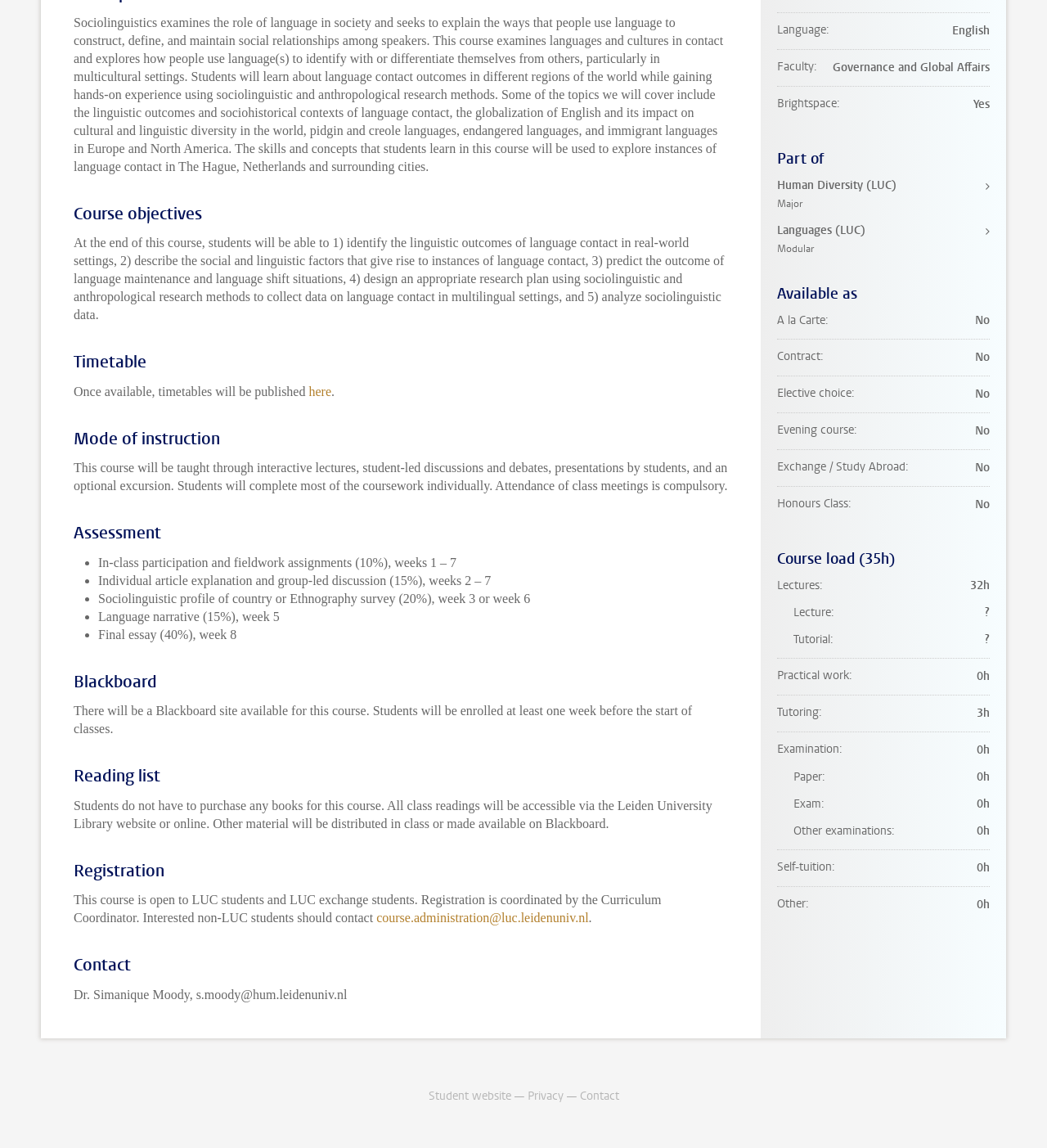Identify the bounding box coordinates of the HTML element based on this description: "Student website".

[0.409, 0.948, 0.488, 0.961]